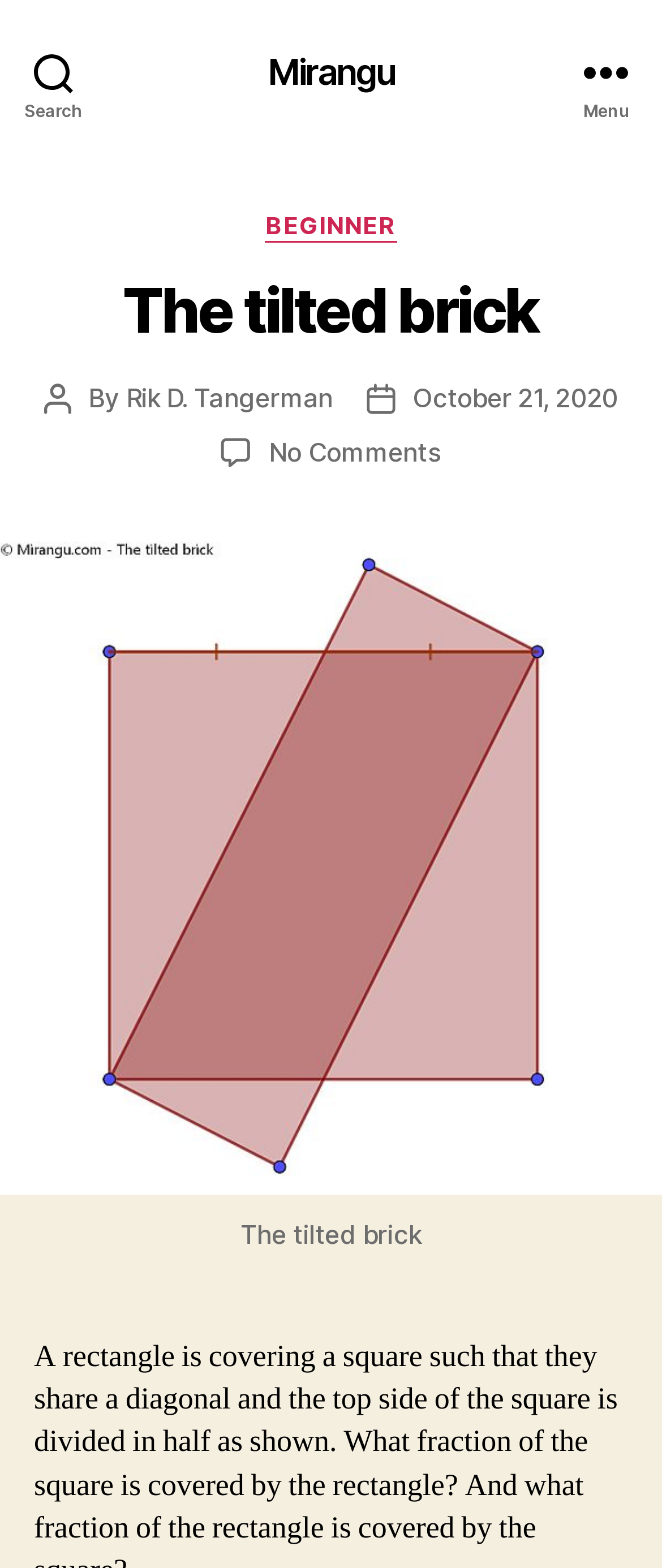How many comments are there on the article?
Give a one-word or short phrase answer based on the image.

No Comments